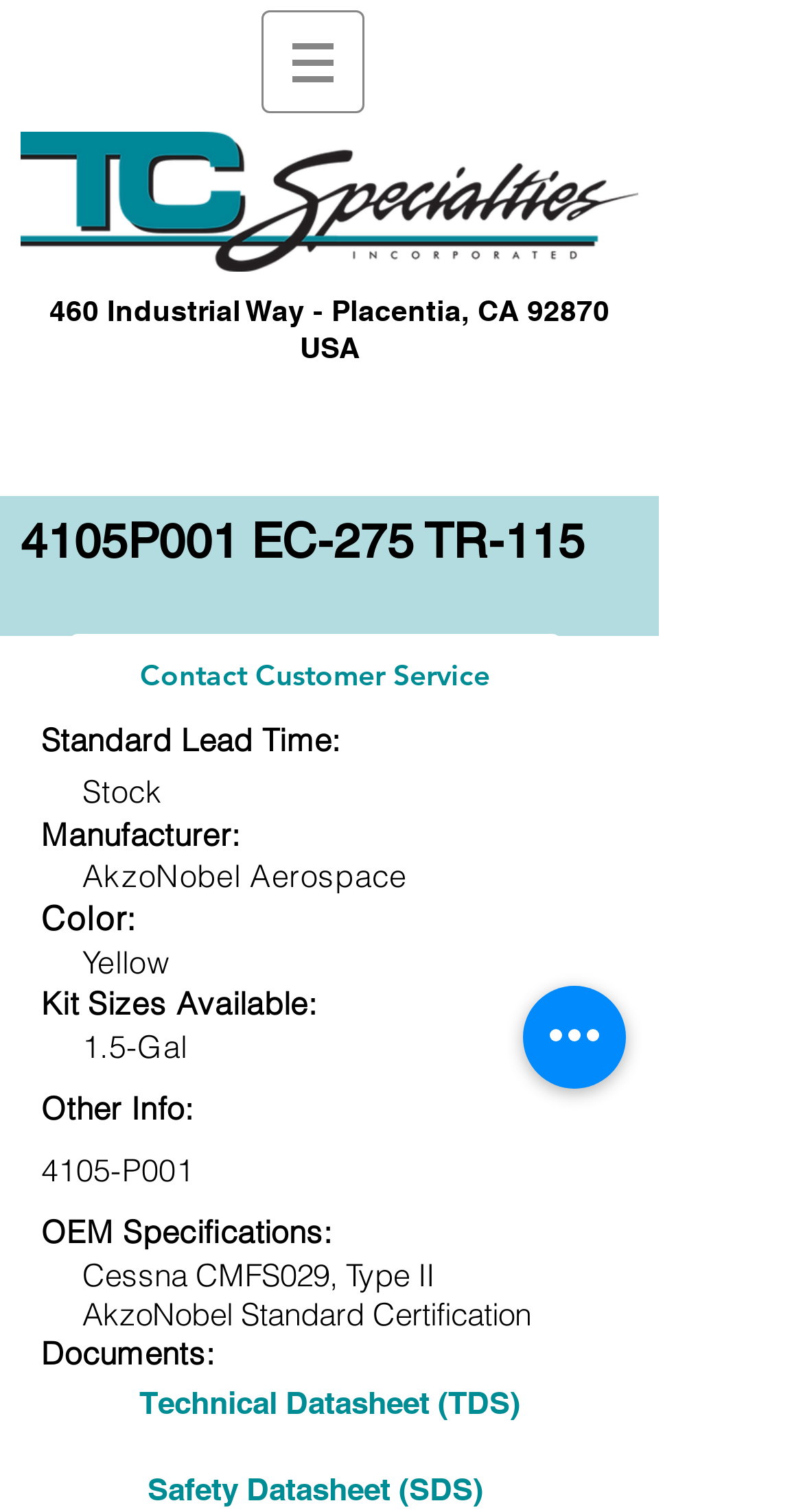Use a single word or phrase to answer the question: 
What is the manufacturer of the product?

AkzoNobel Aerospace